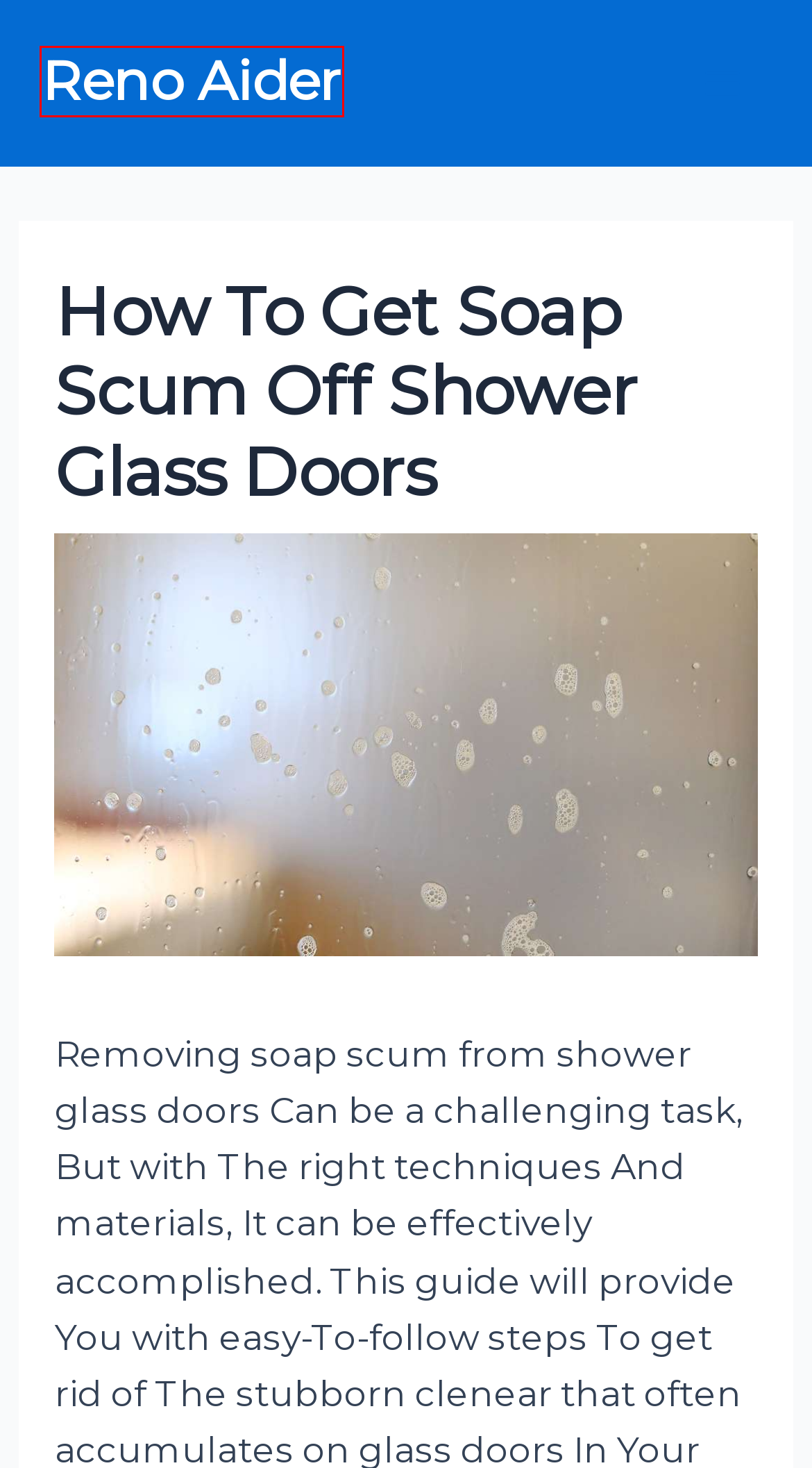Given a screenshot of a webpage with a red bounding box around a UI element, please identify the most appropriate webpage description that matches the new webpage after you click on the element. Here are the candidates:
A. How Do Toilet Brushes Work - Reno Aider
B. How To Clean Fiberglass Shower Stalls - Reno Aider
C. How Tall Are Shower Stalls - Reno Aider
D. Home - Reno Aider
E. How To Clean Shower Head Without Vinegar
F. Home - Web Dignify
G. How Wide Are Shower Stalls Reno Aider
H. How Do You Clean Marble Shower Stalls - Reno Aider

D